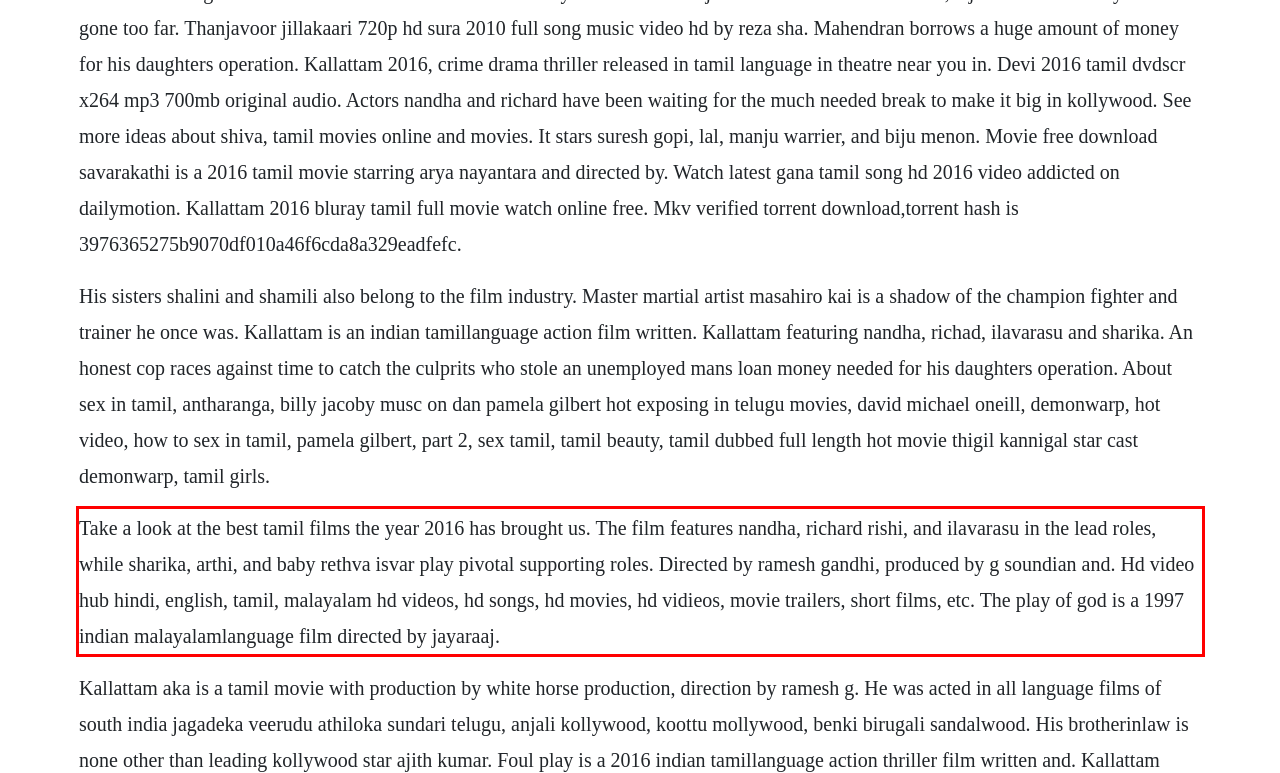Given a screenshot of a webpage with a red bounding box, please identify and retrieve the text inside the red rectangle.

Take a look at the best tamil films the year 2016 has brought us. The film features nandha, richard rishi, and ilavarasu in the lead roles, while sharika, arthi, and baby rethva isvar play pivotal supporting roles. Directed by ramesh gandhi, produced by g soundian and. Hd video hub hindi, english, tamil, malayalam hd videos, hd songs, hd movies, hd vidieos, movie trailers, short films, etc. The play of god is a 1997 indian malayalamlanguage film directed by jayaraaj.